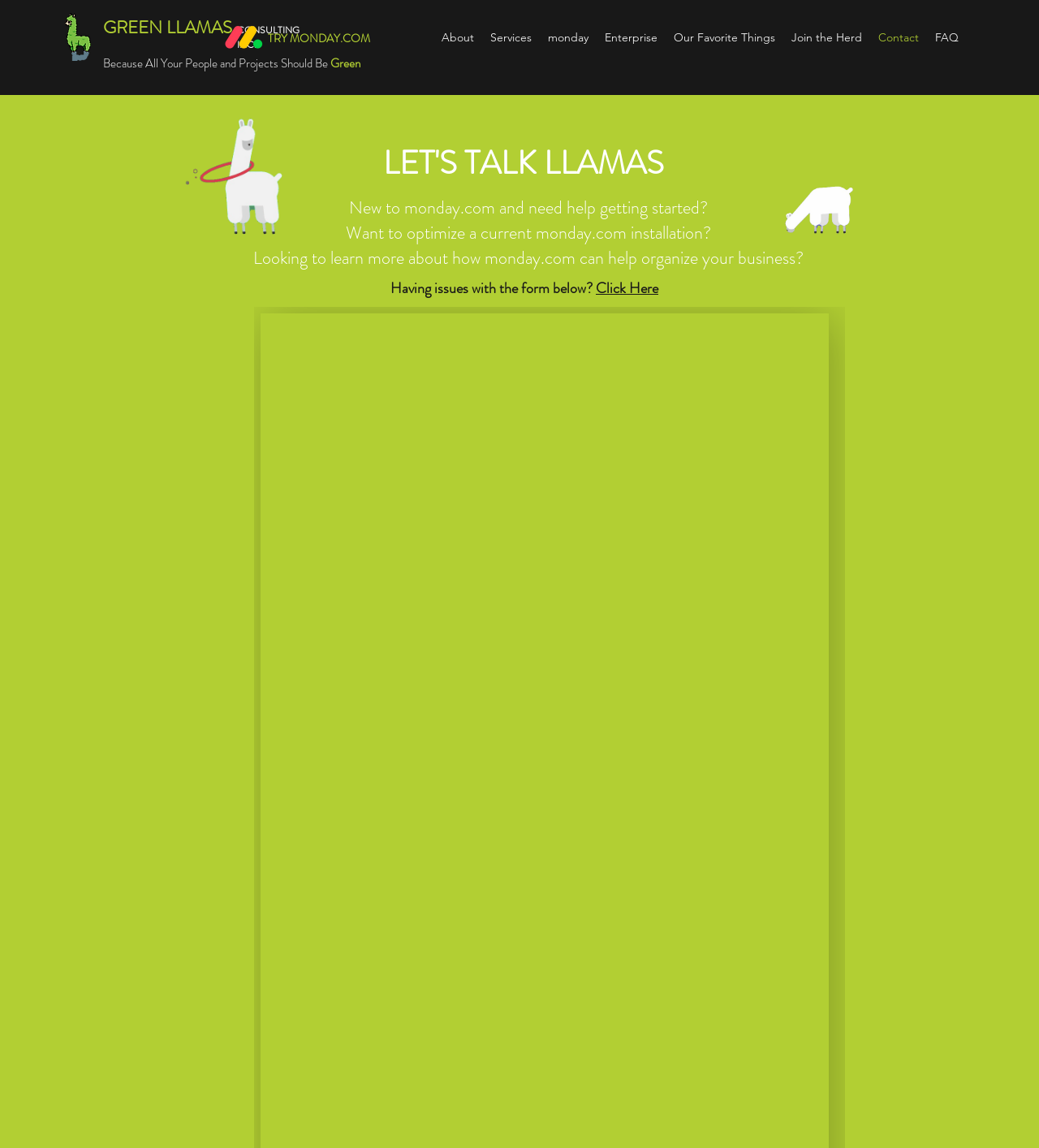Please specify the bounding box coordinates of the clickable region to carry out the following instruction: "Click the 'About' link". The coordinates should be four float numbers between 0 and 1, in the format [left, top, right, bottom].

[0.417, 0.022, 0.464, 0.043]